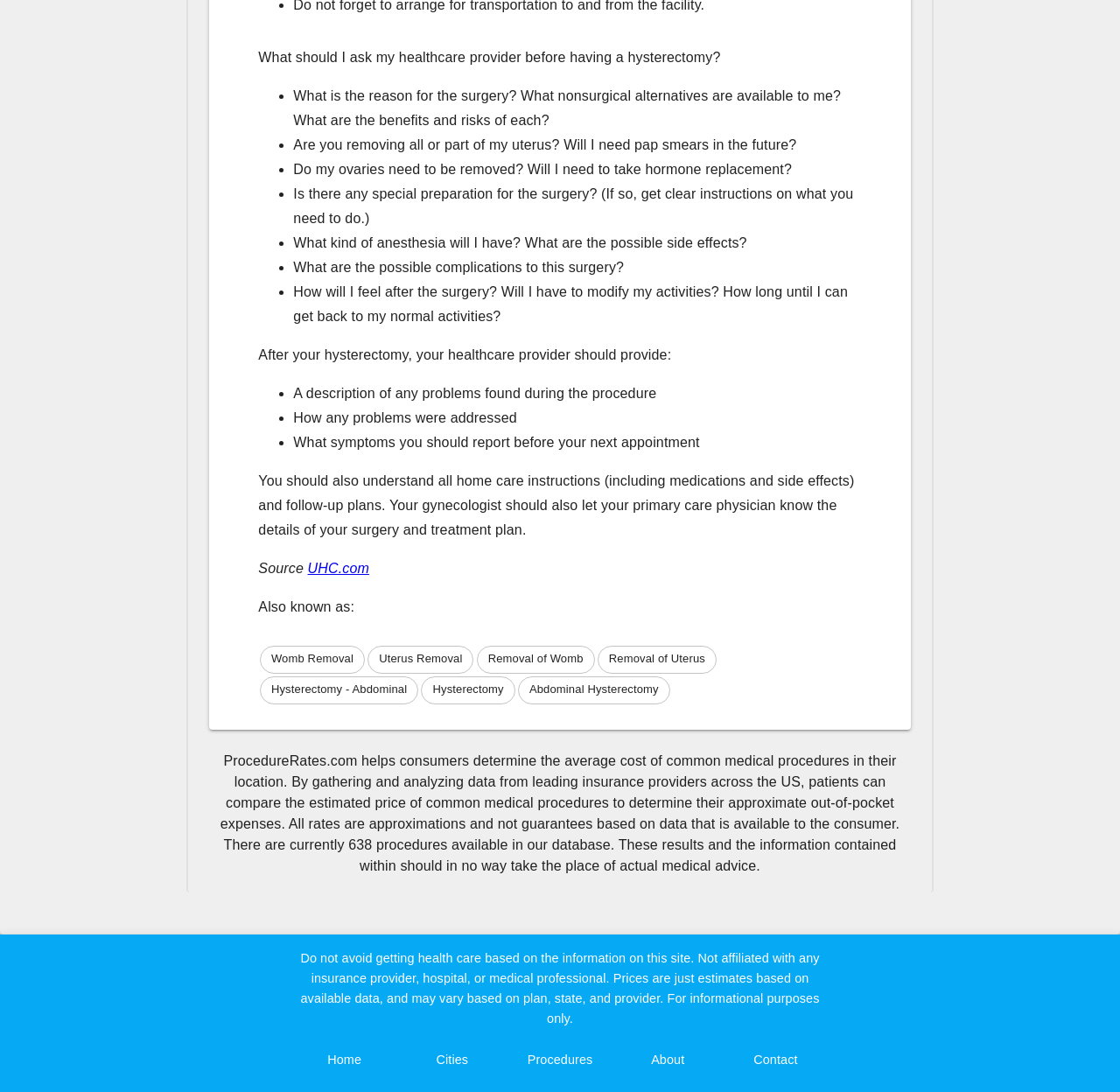Show the bounding box coordinates for the element that needs to be clicked to execute the following instruction: "Click on the 'Procedures' link". Provide the coordinates in the form of four float numbers between 0 and 1, i.e., [left, top, right, bottom].

[0.452, 0.962, 0.548, 0.98]